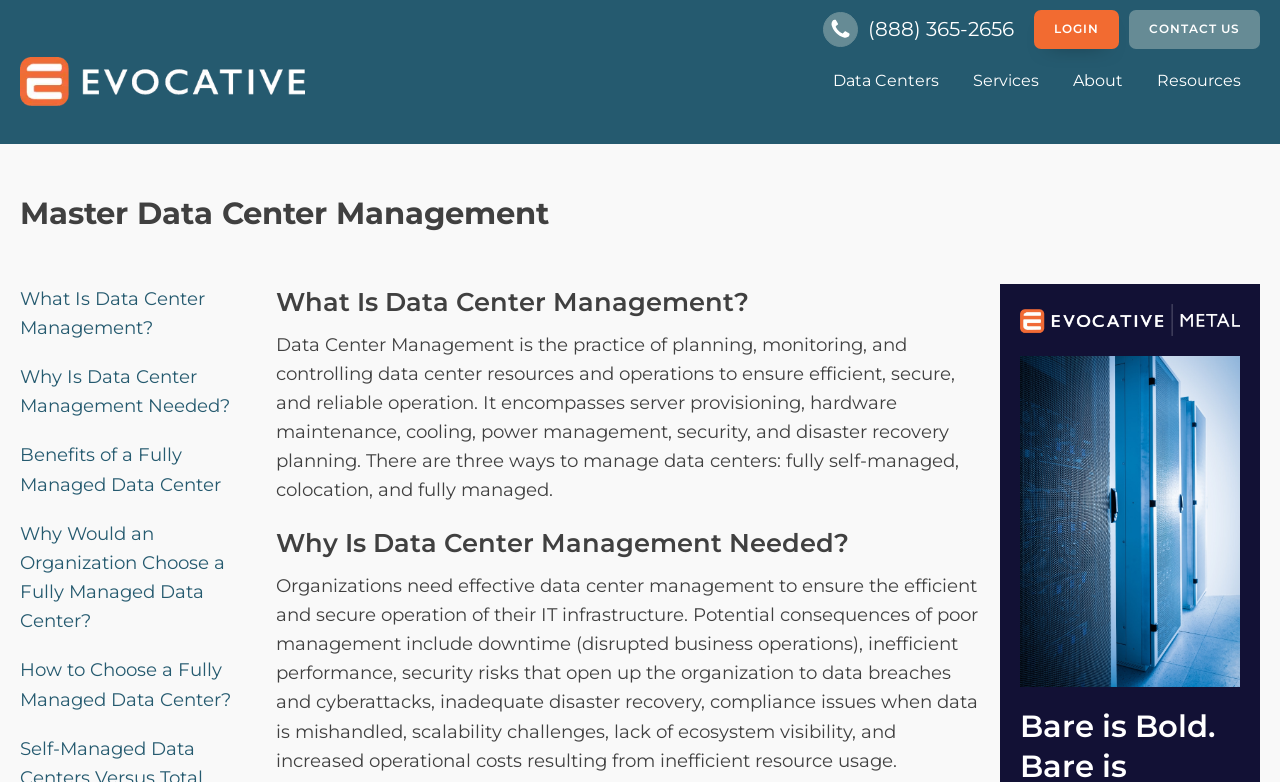How many ways are there to manage data centers?
Answer with a single word or phrase by referring to the visual content.

Three